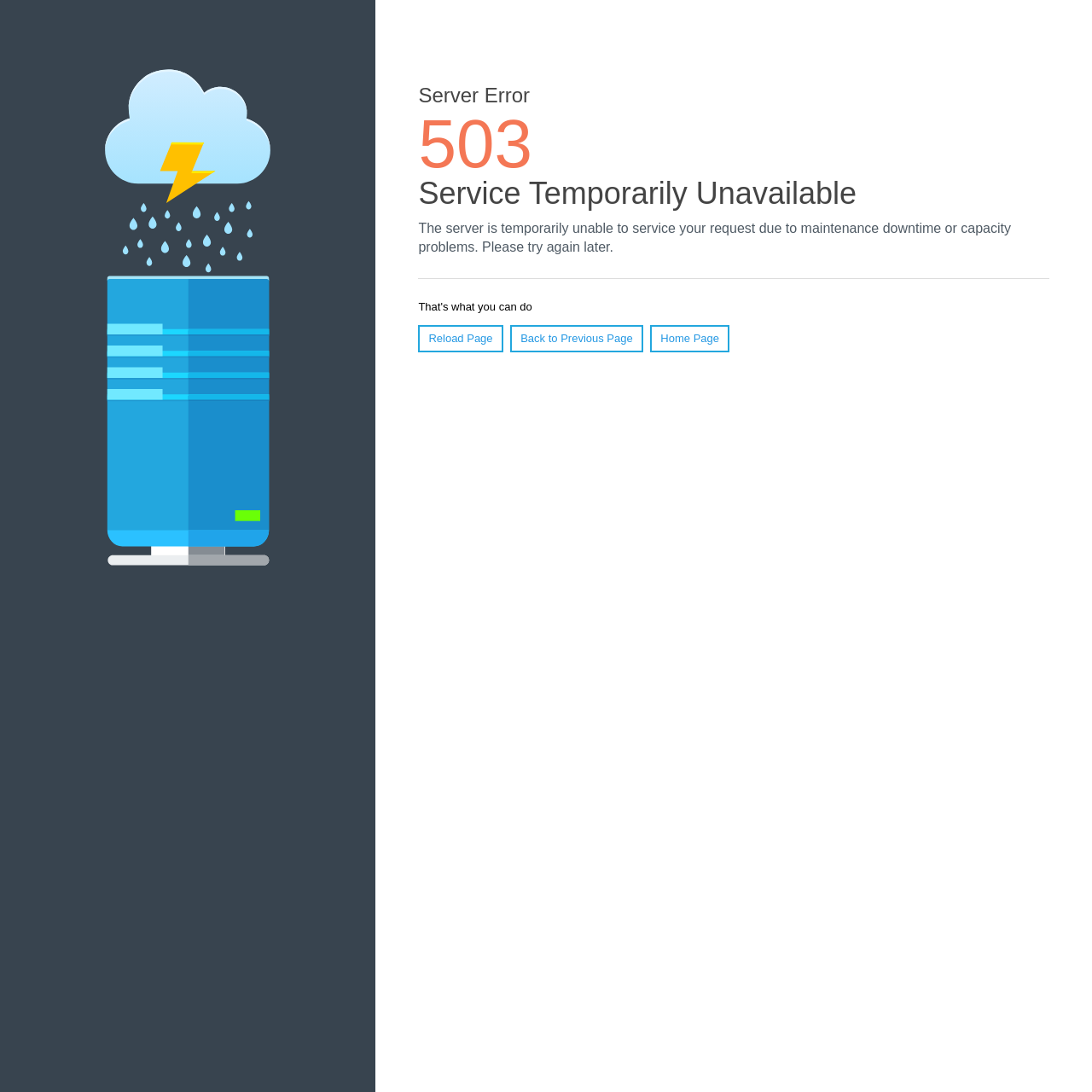What are the options to resolve the issue?
Could you answer the question with a detailed and thorough explanation?

The webpage provides three links: 'Reload Page', 'Back to Previous Page', and 'Home Page', which suggest that the user can try reloading the page, going back to the previous page, or navigating to the home page to resolve the issue.